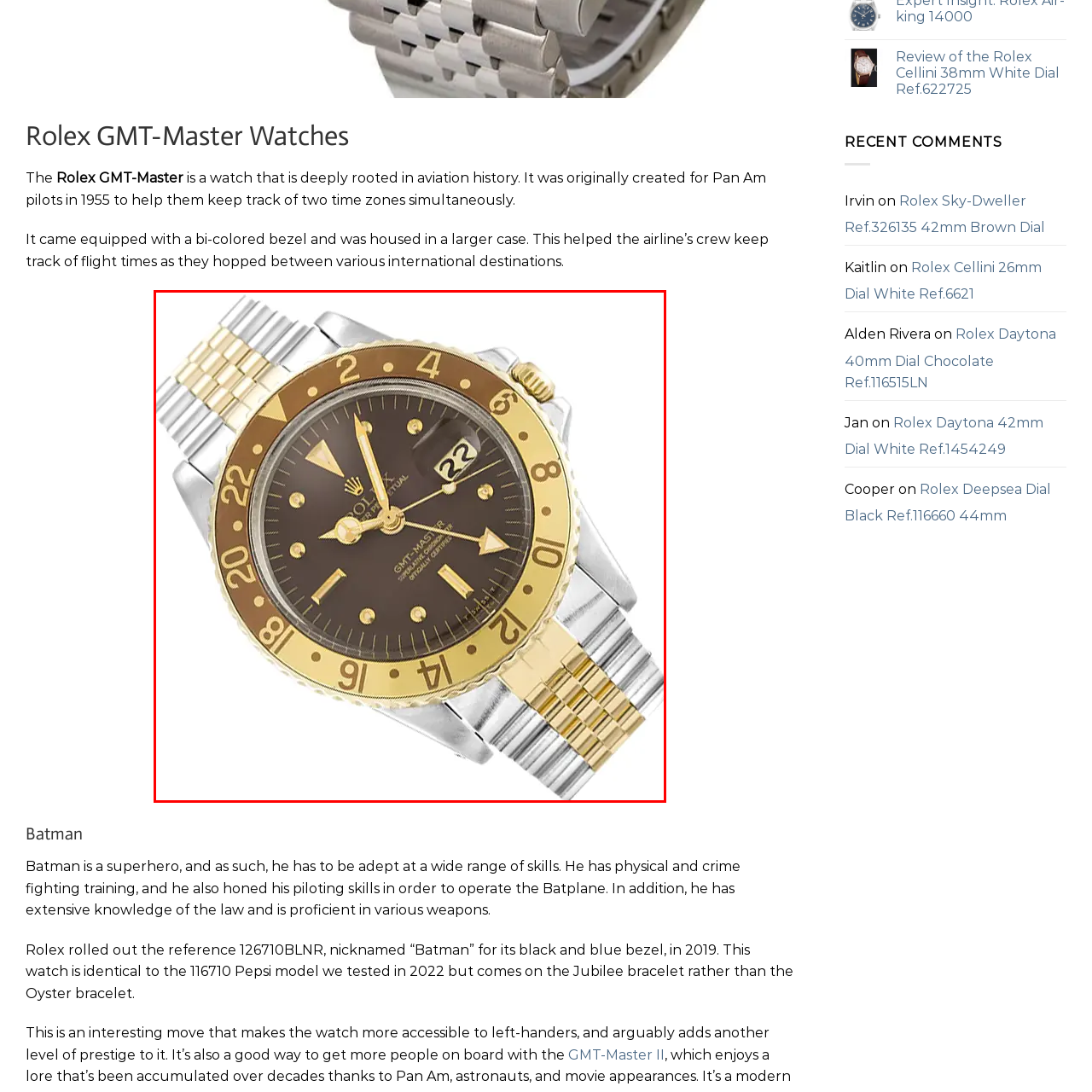Explain comprehensively what is shown in the image marked by the red outline.

The image showcases the iconic Rolex GMT-Master II, a watch that reflects a rich history intertwined with aviation. Originally designed for Pan Am pilots in 1955, this timepiece allows users to track two time zones simultaneously. The featured watch exhibits a striking blend of gold and stainless steel, highlighted by its bi-colored bezel that elegantly marks the hours. The dark dial, adorned with luminous hour markers and hands, enhances its readability, while the date display at the 3 o'clock position adds practicality. This model is not only a functional accessory for global travelers but also a timeless piece of luxury that signifies prestige and craftsmanship in watchmaking.